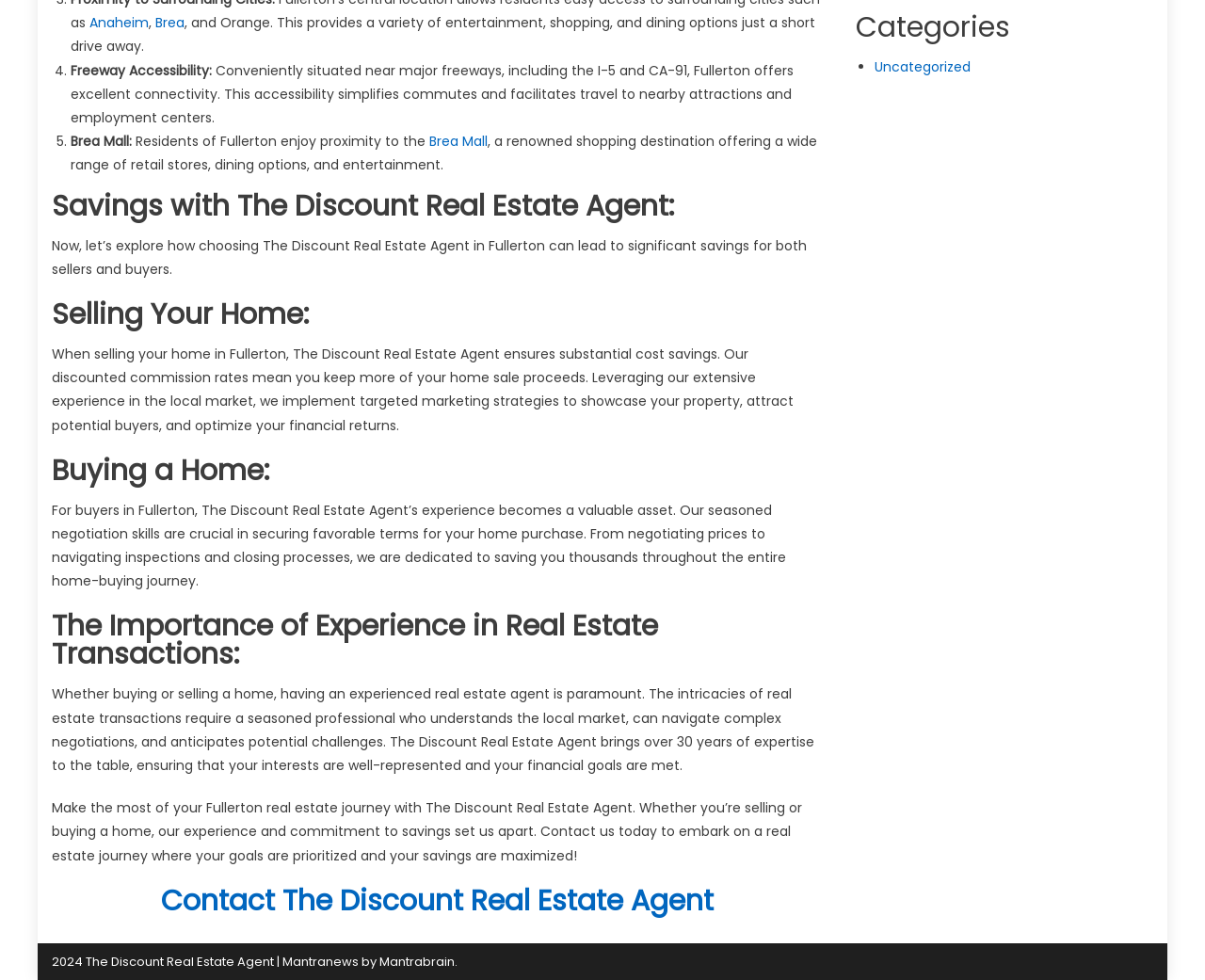Determine the bounding box for the described UI element: "Brea Mall".

[0.356, 0.135, 0.405, 0.154]